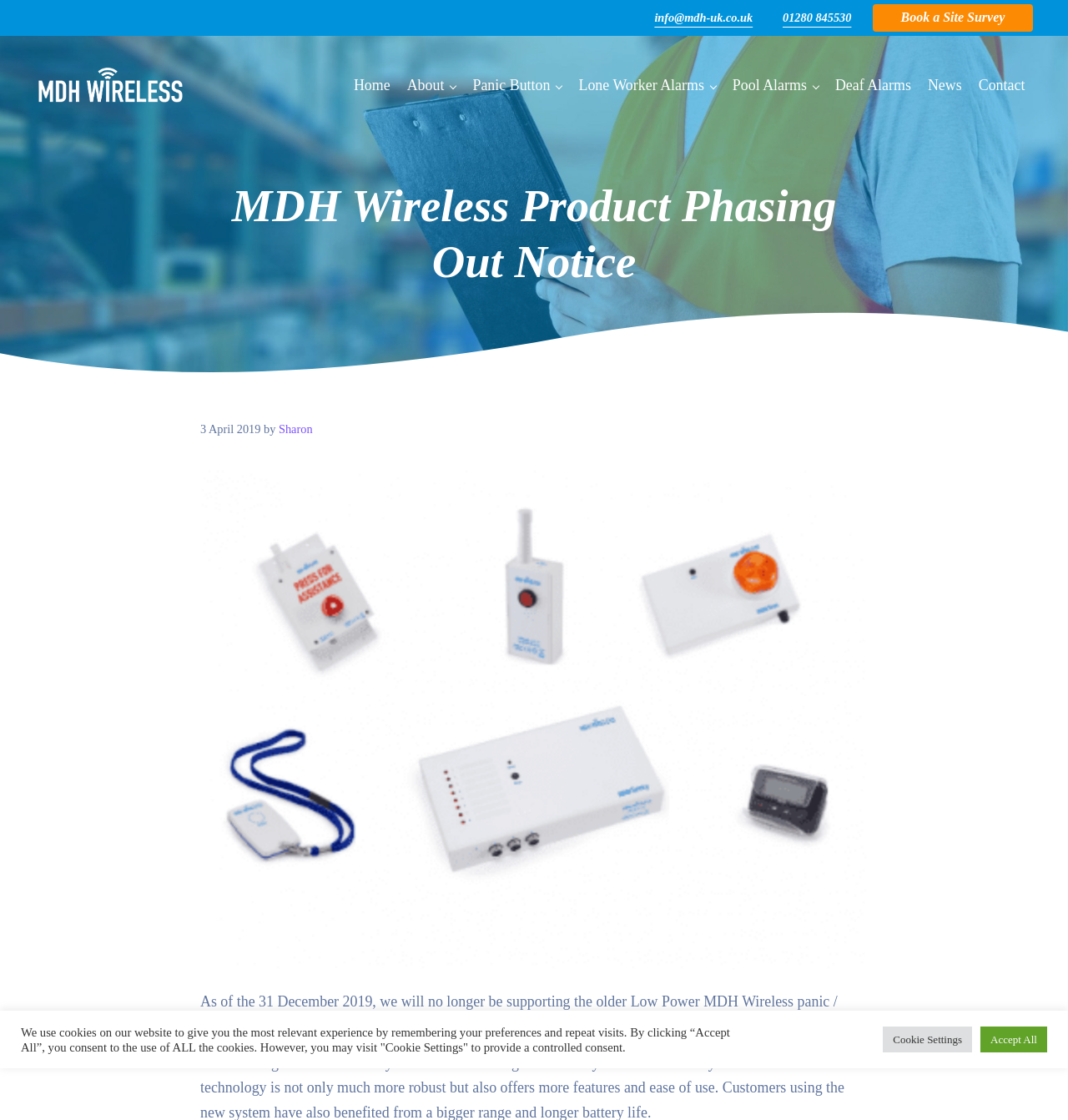Please identify the webpage's heading and generate its text content.

MDH Wireless Product Phasing Out Notice